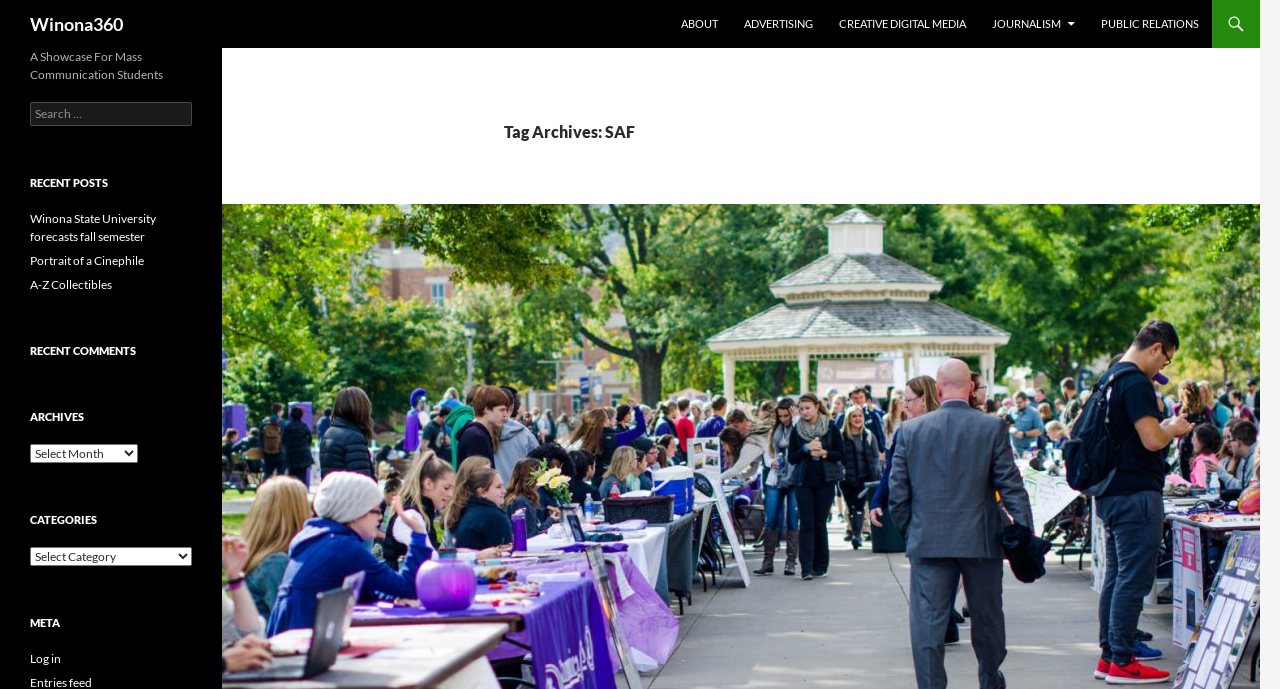What is the purpose of the search box?
Provide a comprehensive and detailed answer to the question.

The answer can be found by looking at the search box with the label 'Search for:', which is located above the 'RECENT POSTS' section. This suggests that the search box is used to search for posts on the website.